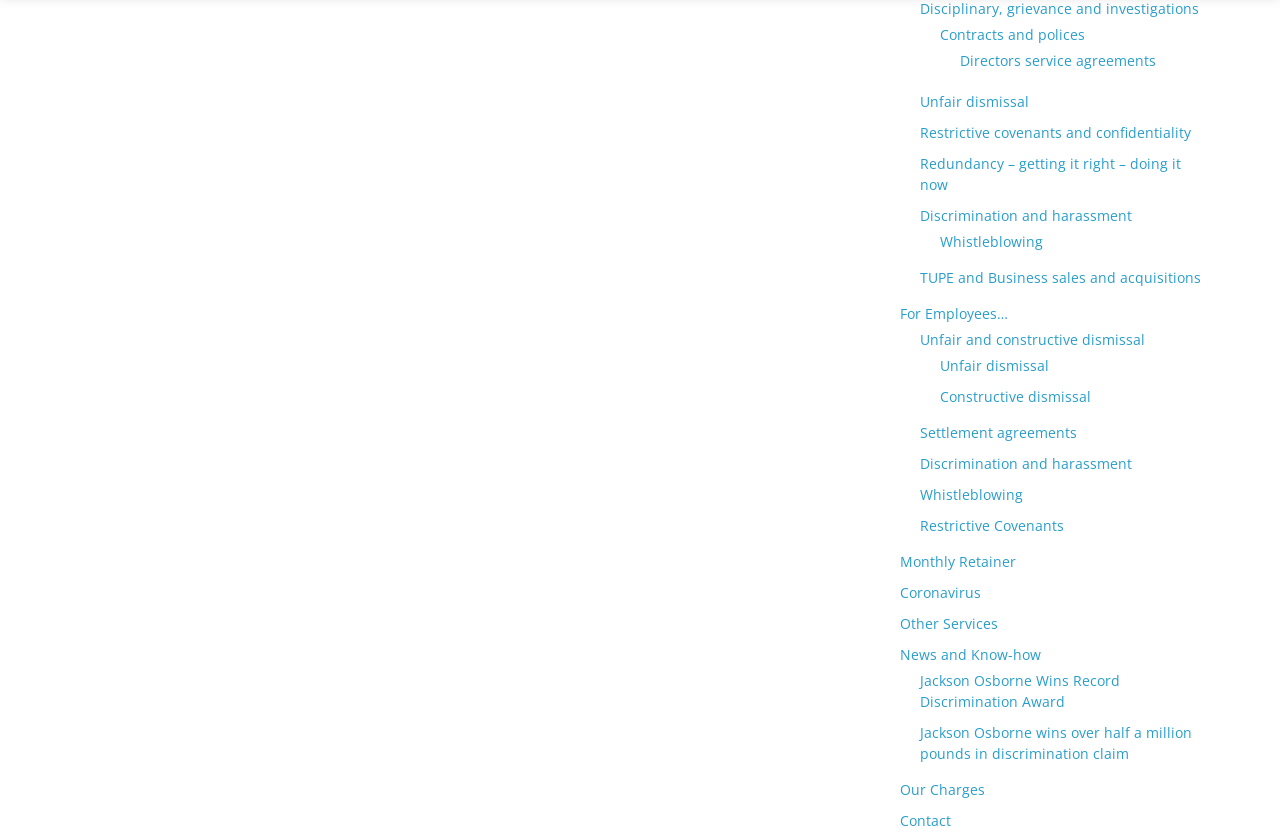Specify the bounding box coordinates of the area to click in order to follow the given instruction: "Read about directors service agreements."

[0.75, 0.061, 0.903, 0.084]